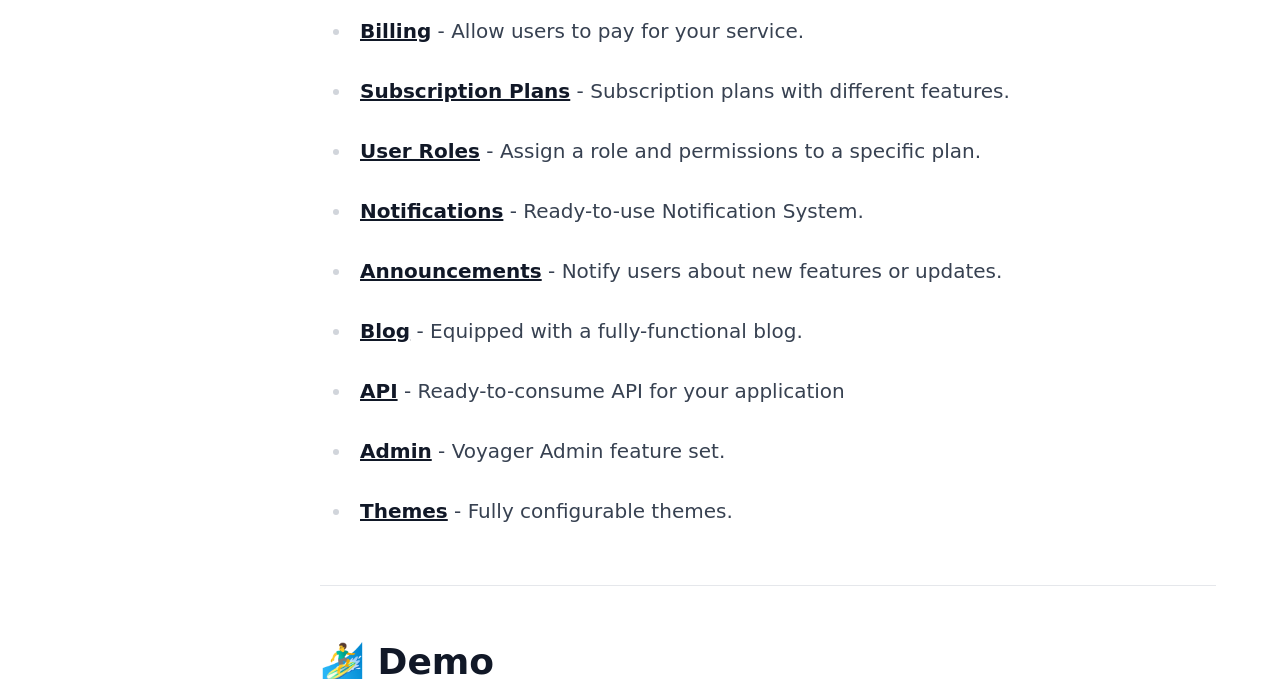Locate the bounding box of the UI element based on this description: "Subscription Plans". Provide four float numbers between 0 and 1 as [left, top, right, bottom].

[0.281, 0.116, 0.446, 0.152]